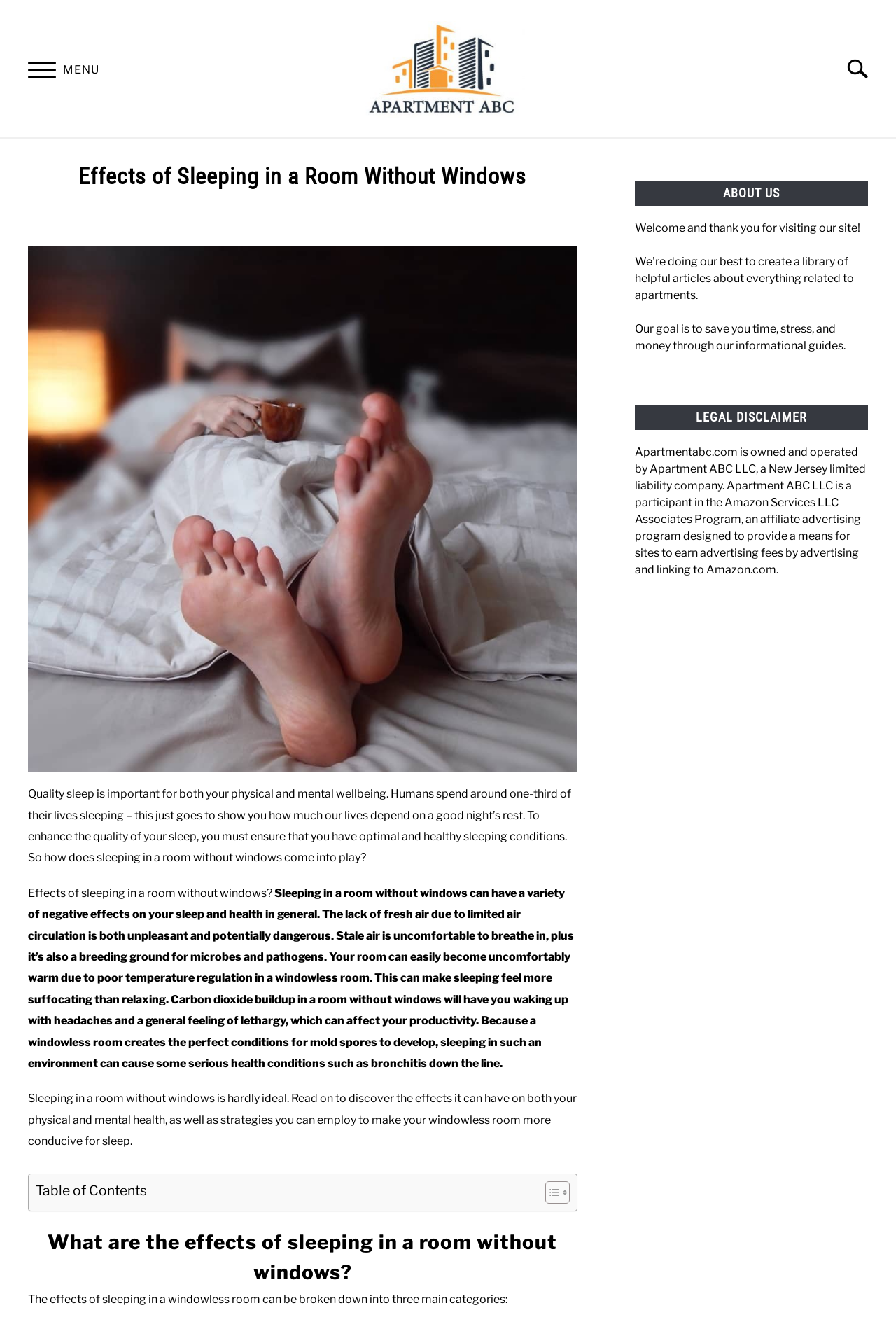Can you find and provide the main heading text of this webpage?

Effects of Sleeping in a Room Without Windows